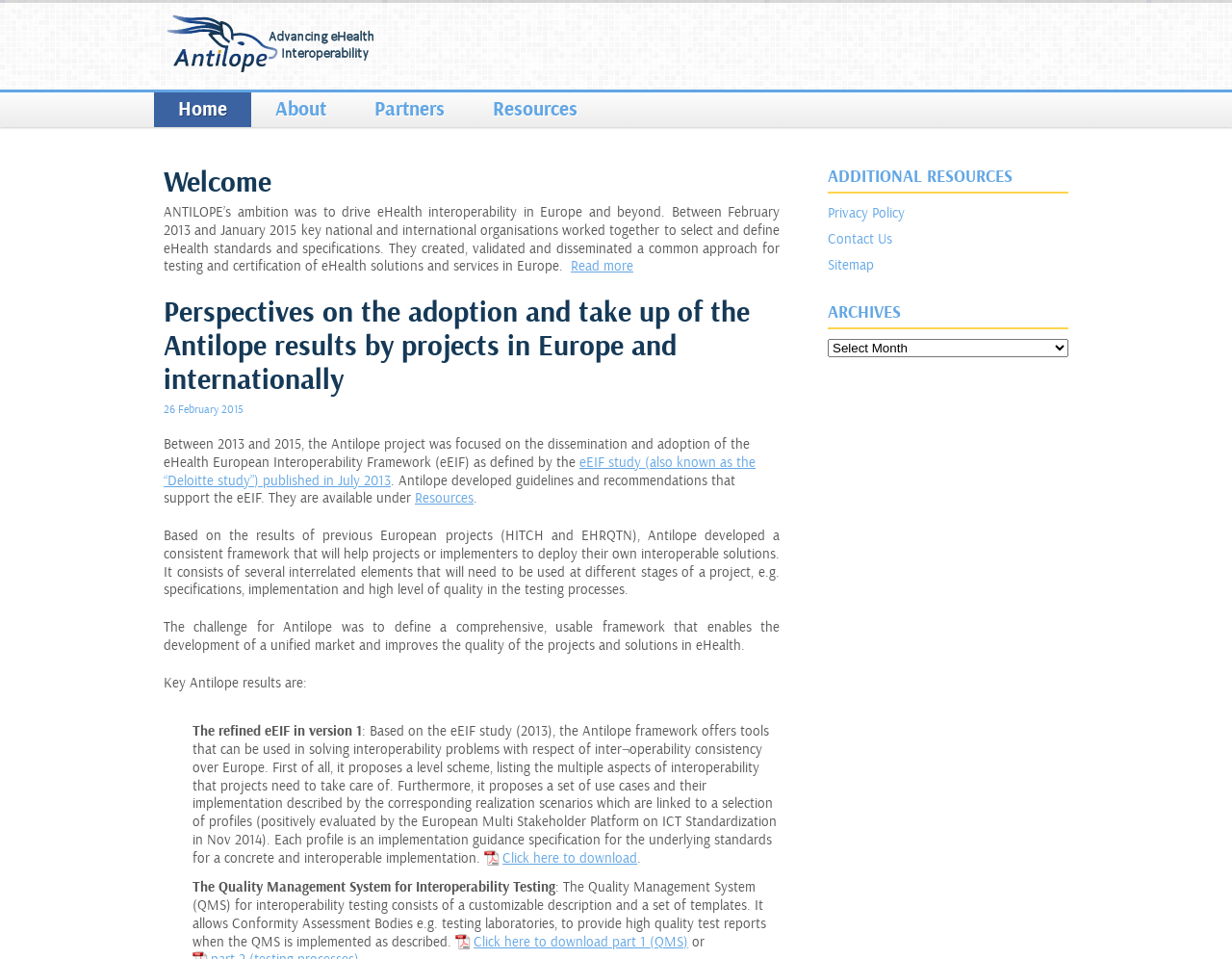Please find the bounding box coordinates of the element's region to be clicked to carry out this instruction: "Click on the Home link".

[0.125, 0.096, 0.204, 0.133]